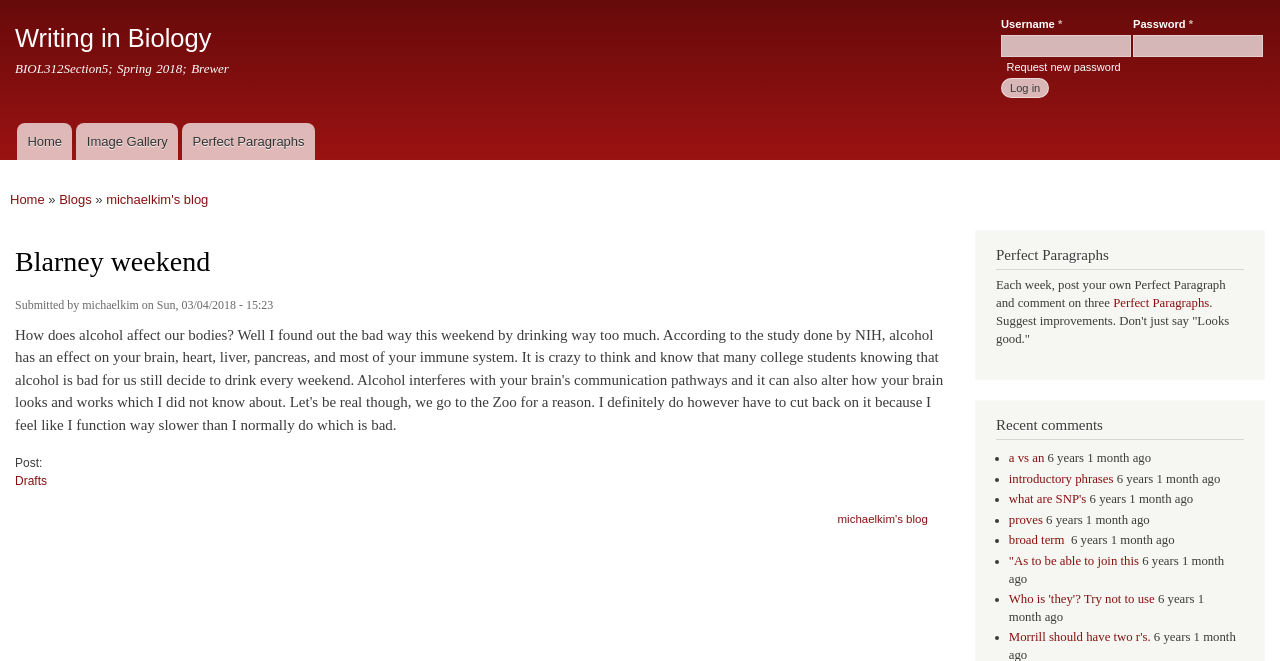What is the username field label?
Please look at the screenshot and answer in one word or a short phrase.

Username